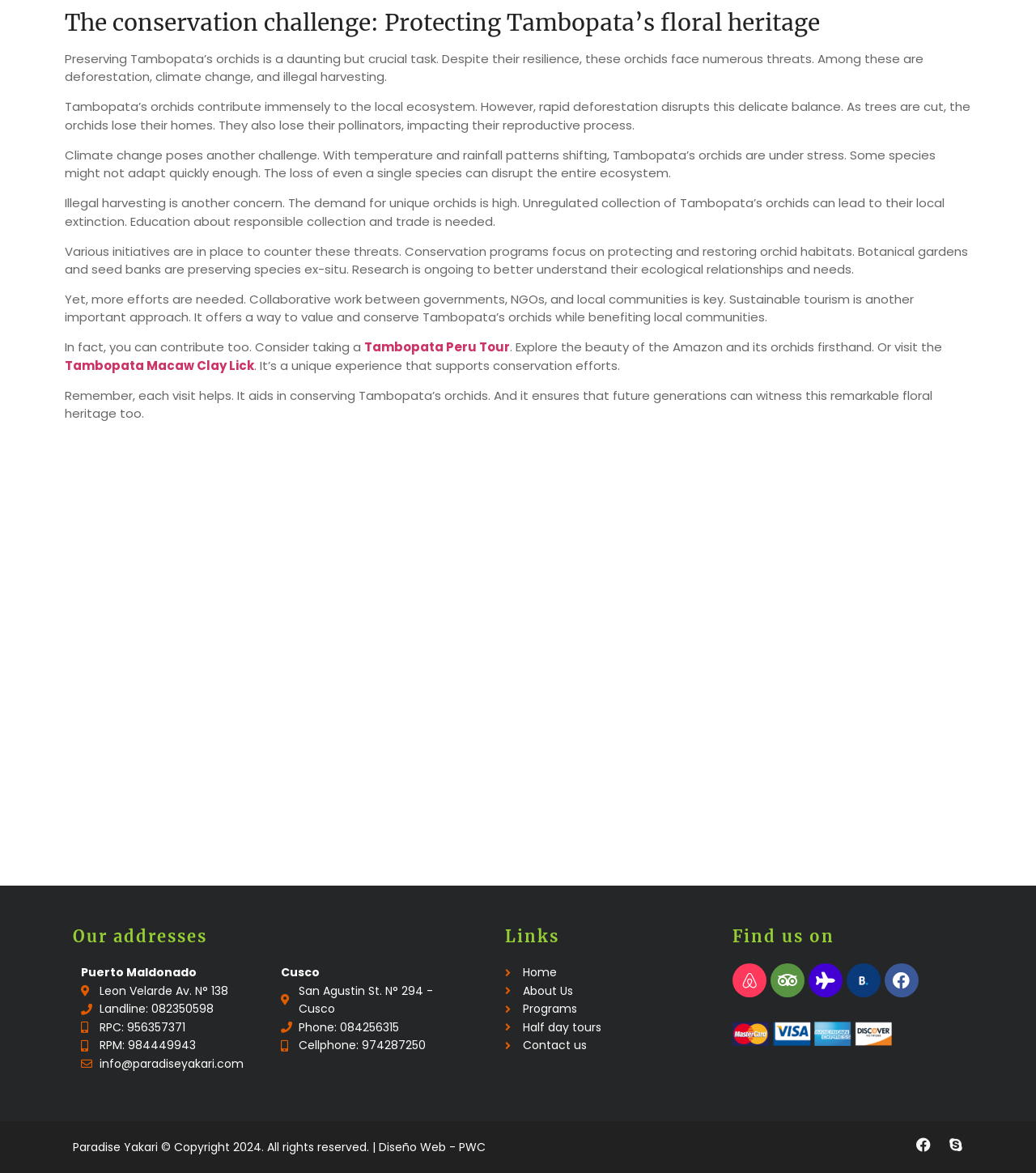What is the main conservation challenge in Tambopata? Using the information from the screenshot, answer with a single word or phrase.

Protecting orchids